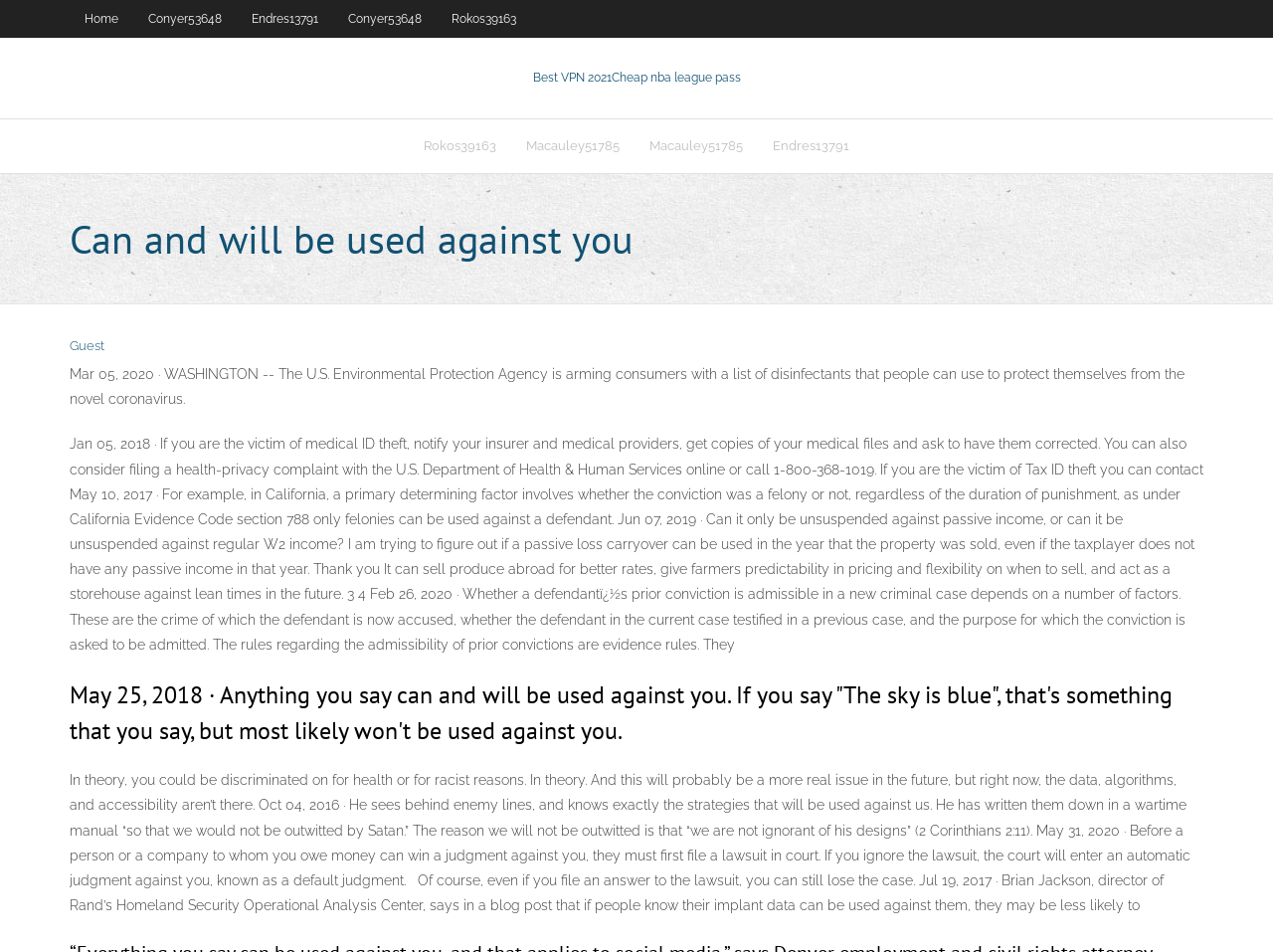Offer an in-depth caption of the entire webpage.

The webpage appears to be a collection of articles or blog posts related to the theme "Can and will be used against you". 

At the top of the page, there is a navigation menu with links to "Home", "Conyer53648", "Endres13791", "Conyer53648", and "Rokos39163". Below this menu, there is a prominent link to "Best VPN 2021Cheap nba league pass" with a subtitle "Best VPN 2021" and "VPN 2021". 

On the left side of the page, there is another navigation menu with links to "Rokos39163", "Macauley51785", "Macauley51785", and "Endres13791". 

The main content of the page is divided into several sections. The first section has a heading "Can and will be used against you" and appears to be an introduction or a summary of the topic. 

Below this section, there are several articles or blog posts, each with its own title and content. The articles discuss various topics, including the use of disinfectants against the novel coronavirus, medical ID theft, tax ID theft, and the admissibility of prior convictions in criminal cases. 

The articles are arranged in a vertical column, with the most recent one at the top. Each article has a date and a brief summary or excerpt from the content. The content of the articles is quite dense, with multiple paragraphs of text. 

At the bottom of the page, there is a link to "Guest" and a few more articles or blog posts, including one with a heading "May 25, 2018 · Anything you say can and will be used against you."